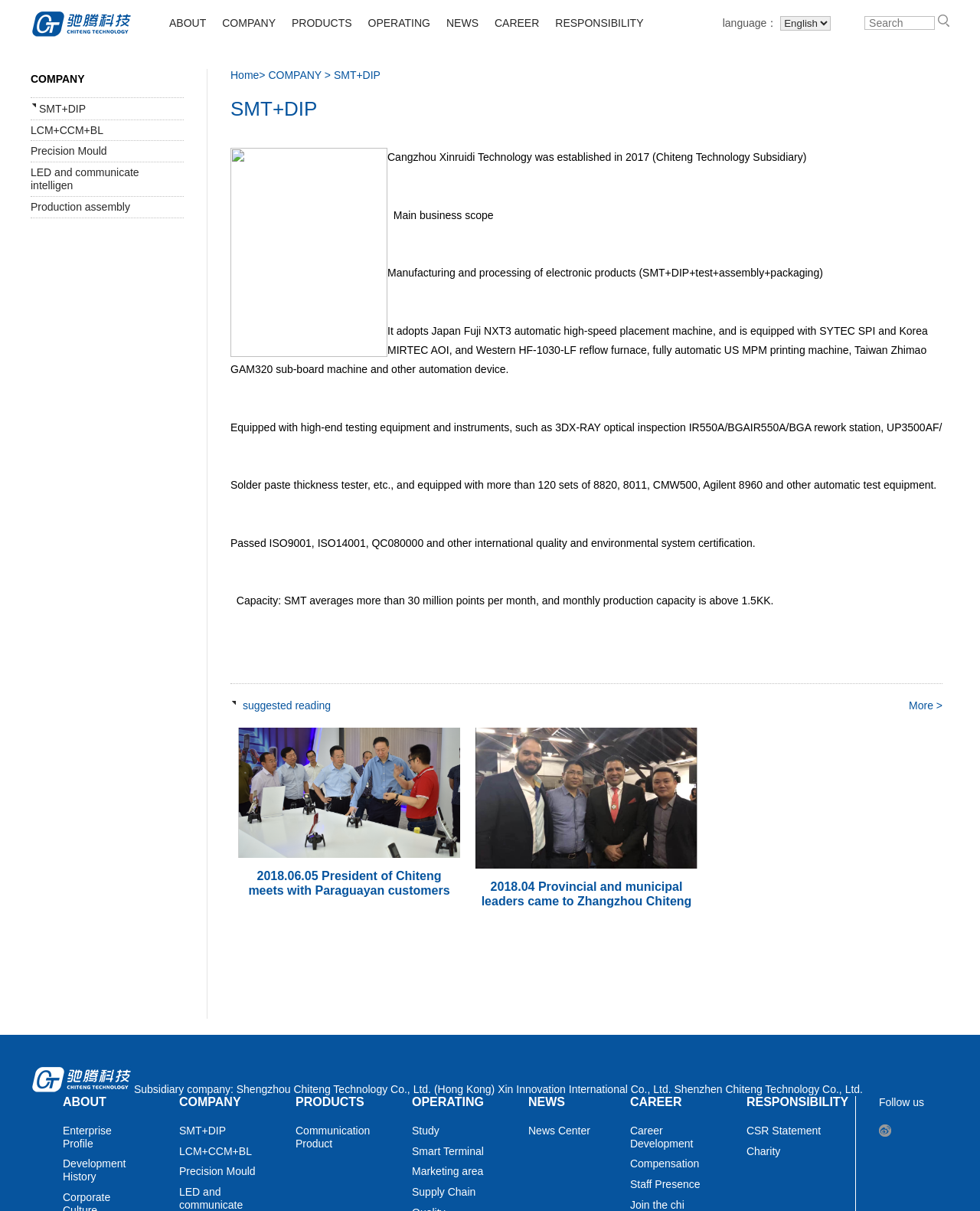Respond to the question below with a single word or phrase:
What is the certification obtained by the company?

ISO9001, ISO14001, QC080000